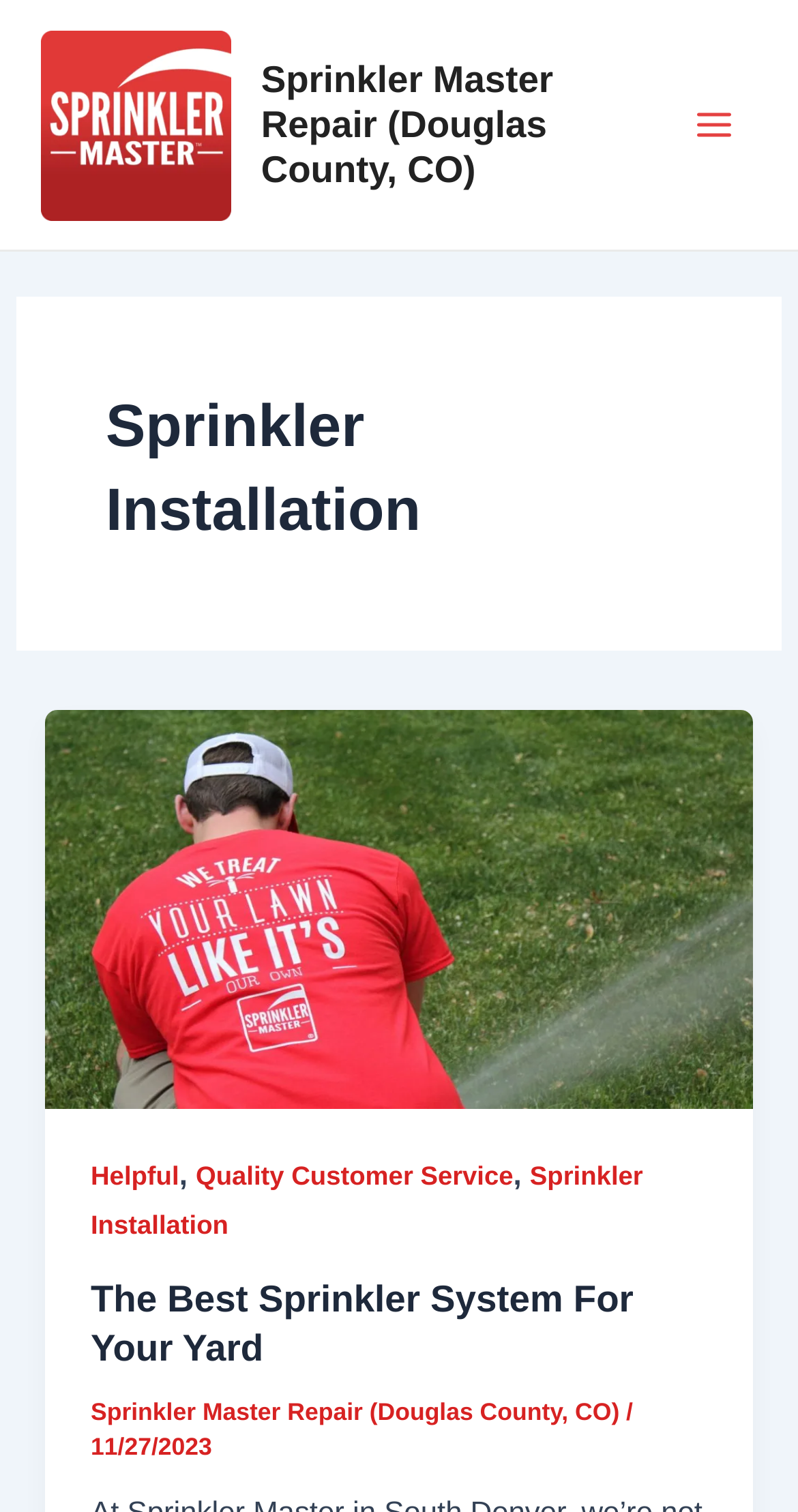Please specify the bounding box coordinates of the clickable section necessary to execute the following command: "Open the Main Menu".

[0.841, 0.054, 0.949, 0.111]